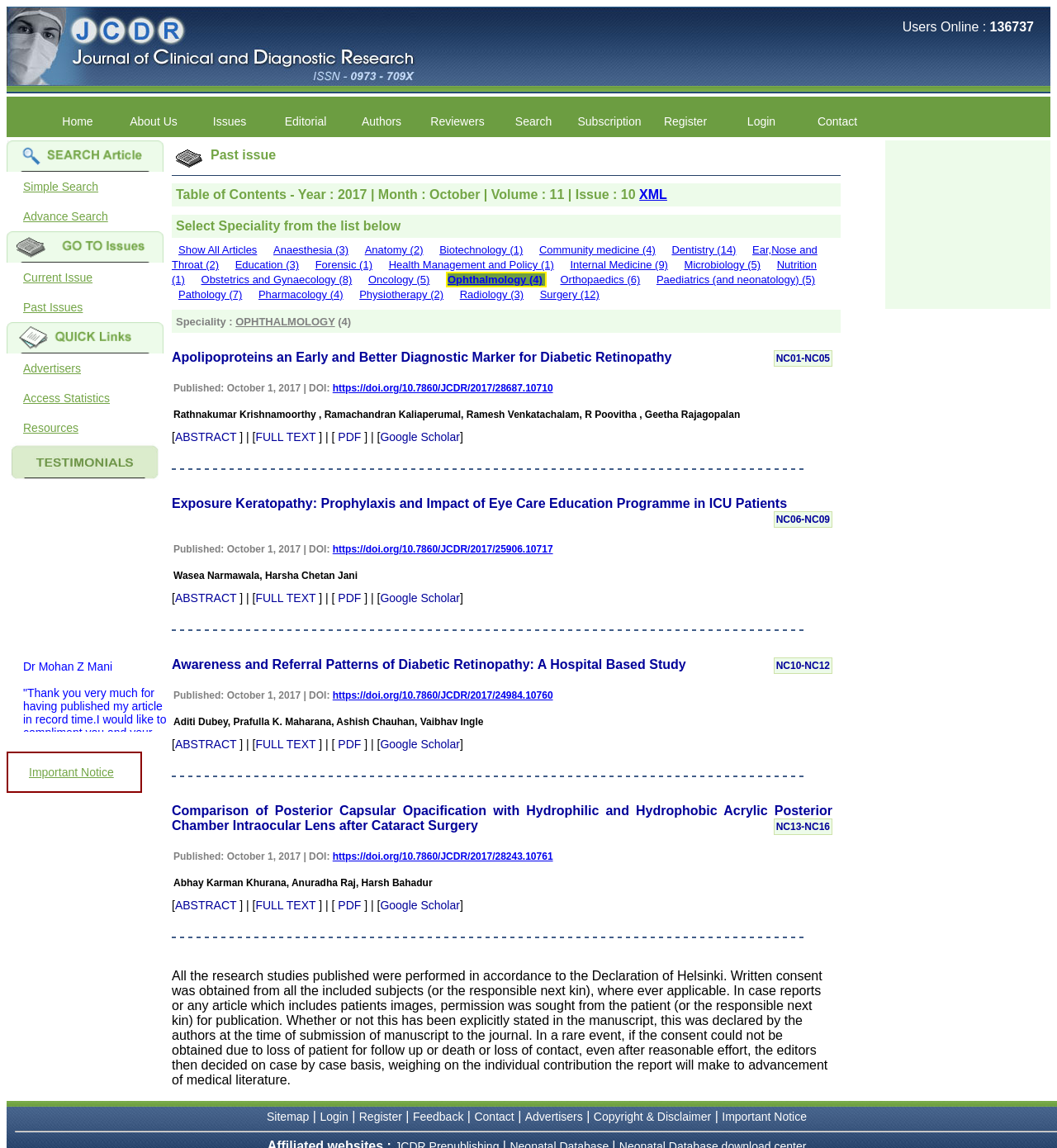Find the bounding box coordinates of the area that needs to be clicked in order to achieve the following instruction: "Click on the 'Login' link". The coordinates should be specified as four float numbers between 0 and 1, i.e., [left, top, right, bottom].

[0.684, 0.096, 0.756, 0.116]